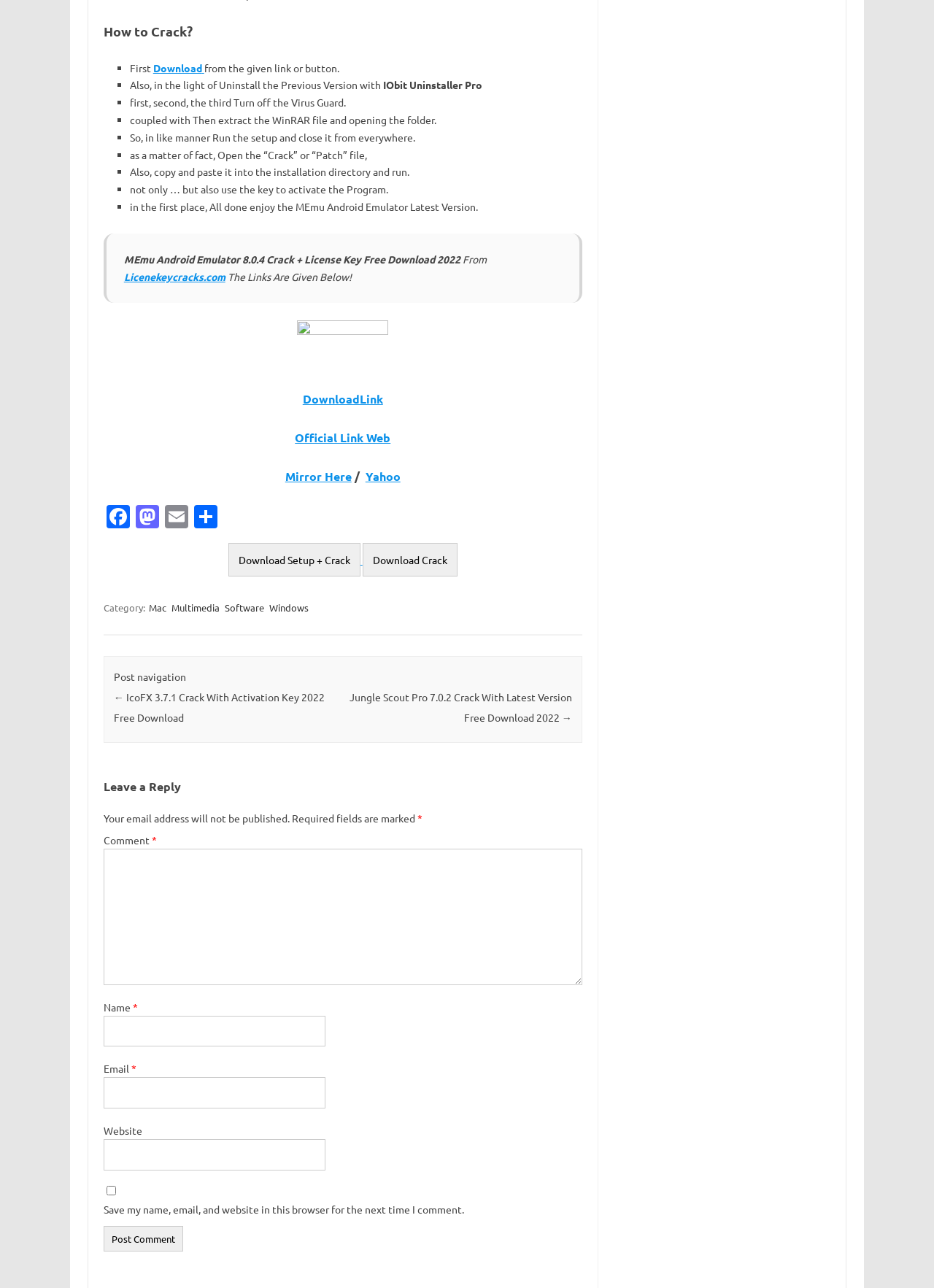Please determine the bounding box coordinates of the element to click on in order to accomplish the following task: "Click on the 'Post Comment' button". Ensure the coordinates are four float numbers ranging from 0 to 1, i.e., [left, top, right, bottom].

[0.111, 0.952, 0.196, 0.971]